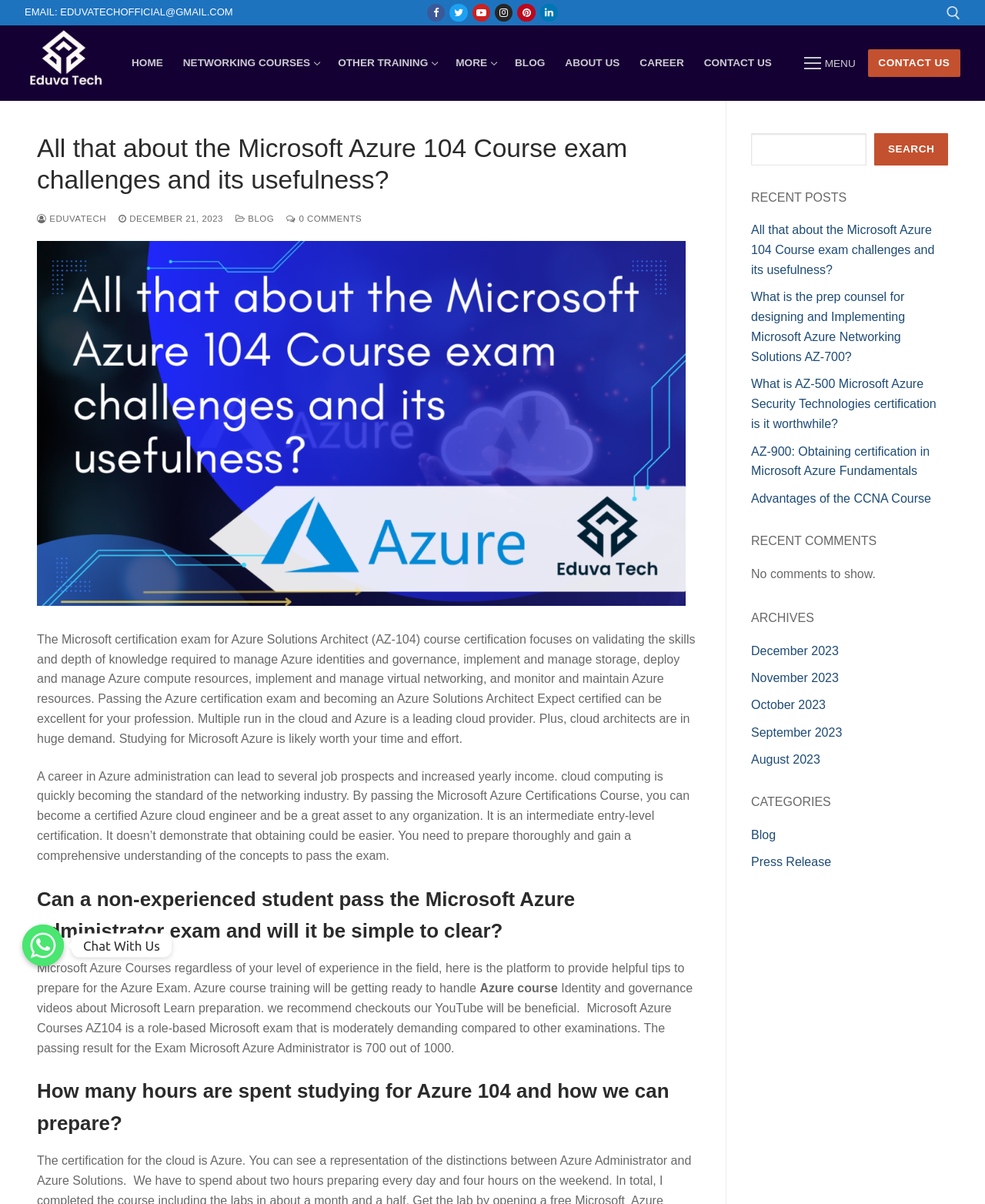Find the bounding box coordinates for the element that must be clicked to complete the instruction: "Open Facebook page". The coordinates should be four float numbers between 0 and 1, indicated as [left, top, right, bottom].

[0.433, 0.003, 0.452, 0.018]